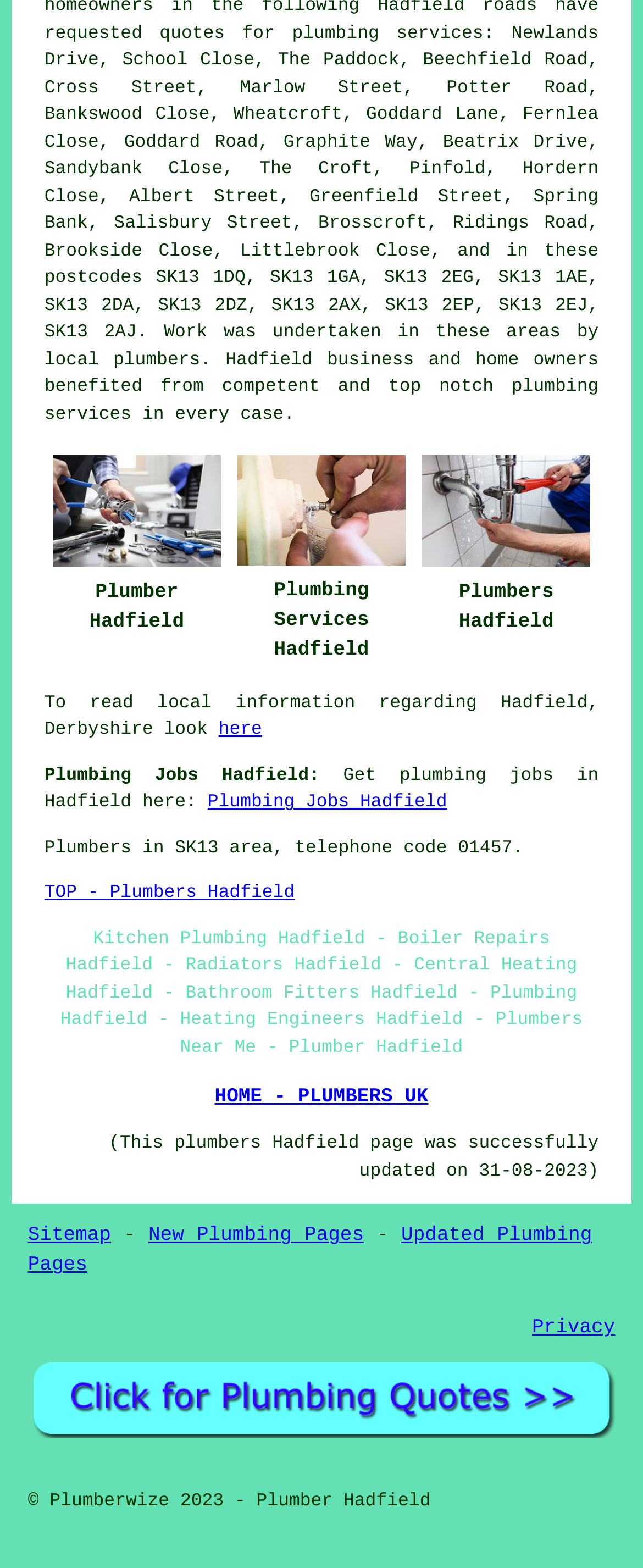Extract the bounding box coordinates of the UI element described: "Plumbing Jobs Hadfield". Provide the coordinates in the format [left, top, right, bottom] with values ranging from 0 to 1.

[0.323, 0.506, 0.695, 0.519]